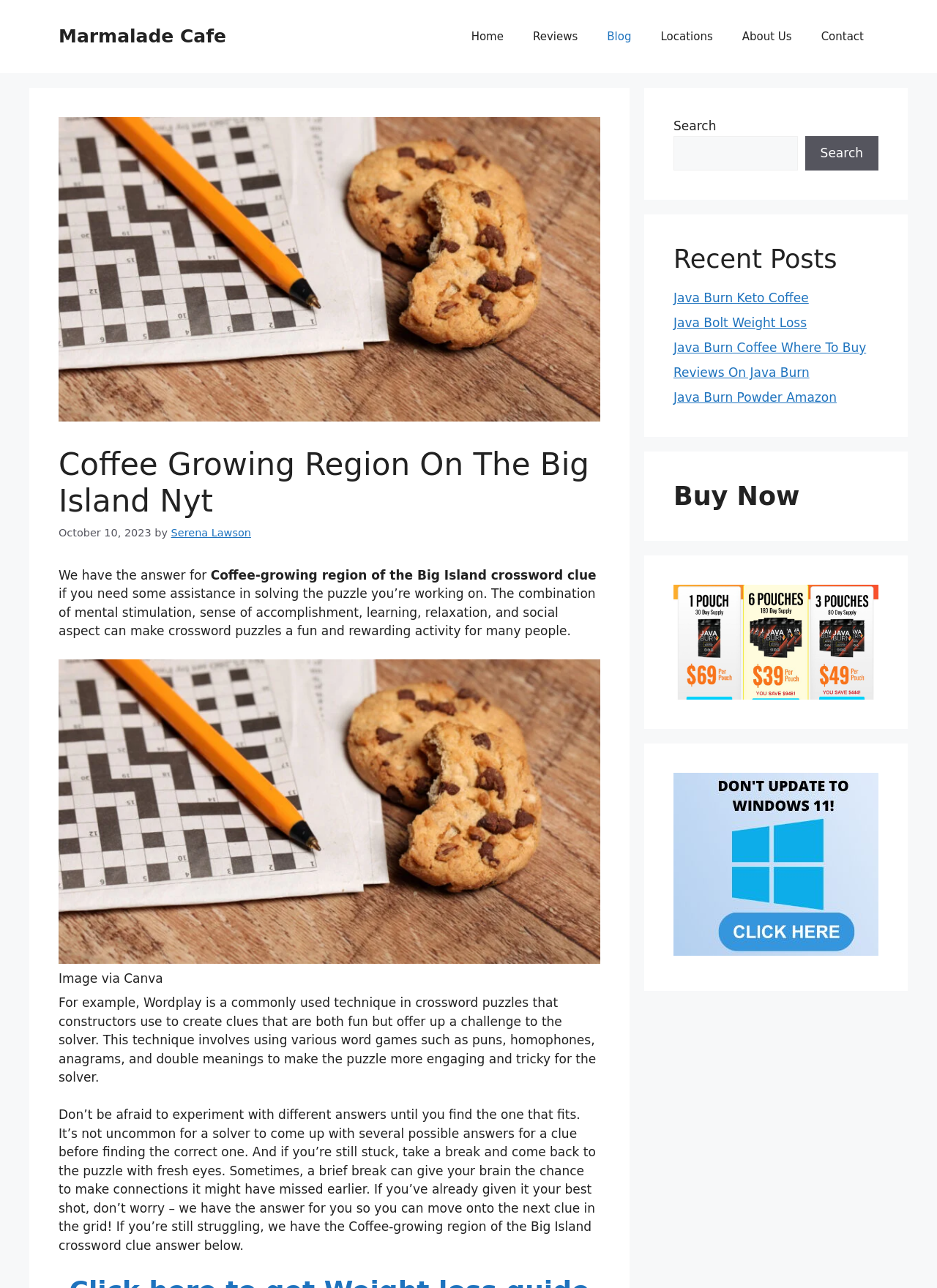Locate and provide the bounding box coordinates for the HTML element that matches this description: "parent_node: Search name="s"".

[0.719, 0.105, 0.851, 0.132]